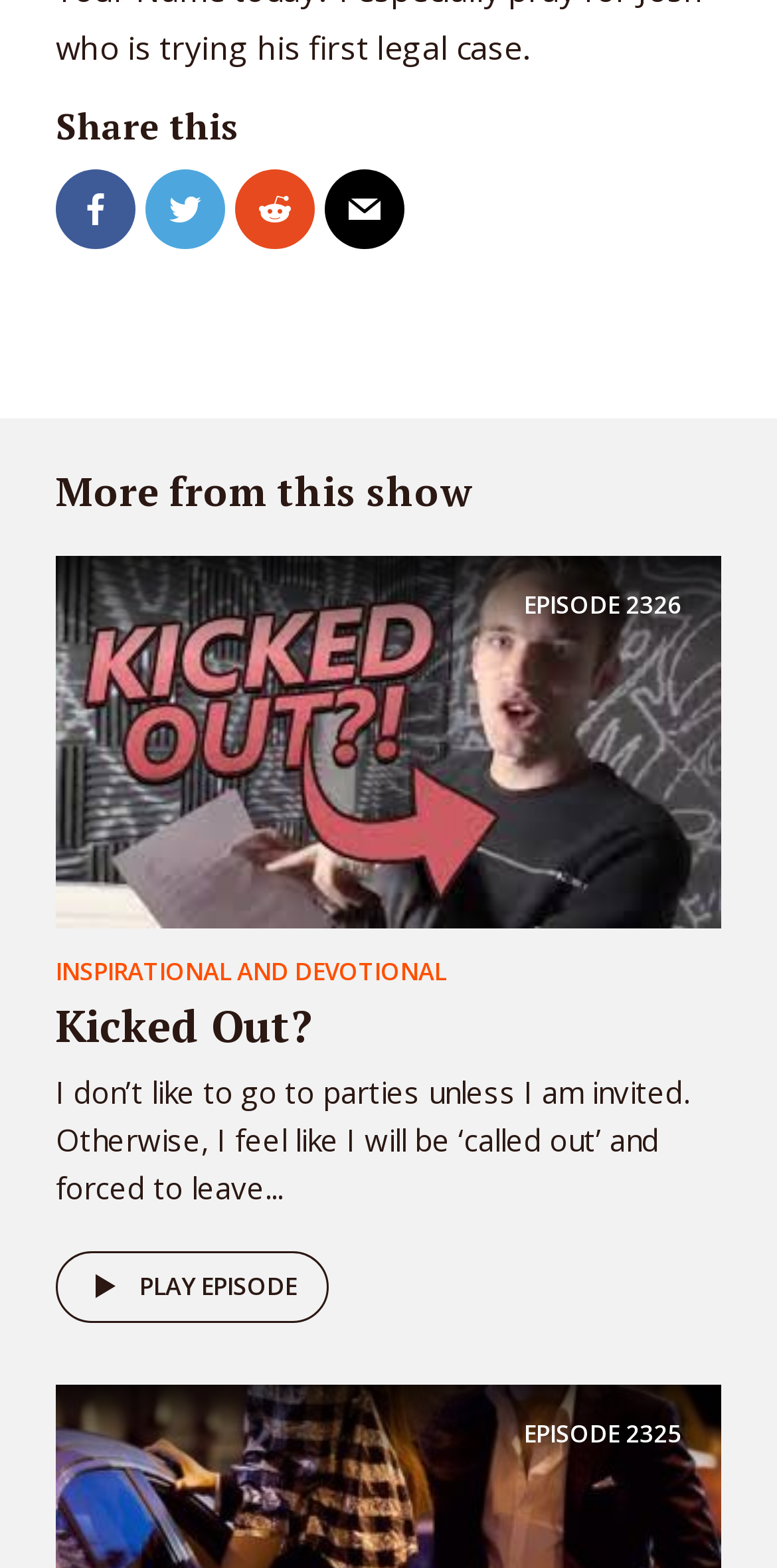What is the title of the episode?
Please interpret the details in the image and answer the question thoroughly.

The title of the episode is 'Kicked Out?' which is mentioned in the heading and also as a link.